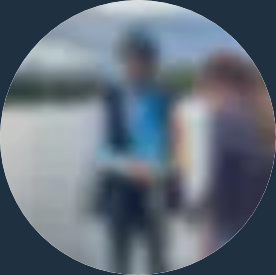Provide a comprehensive description of the image.

The image depicts Kacper Świerk, identified as the Social Secretary, engaging with another individual outdoors. He appears to be wearing a blue shirt and a black vest, typical attire for formal events or outdoor activities. The background suggests a natural setting, possibly near water or a recreational area, enhancing the social and communal atmosphere. Kacper's demeanor seems lively, reflecting his role in engaging with peers. This moment embodies the spirit of camaraderie and academic collaboration among students.